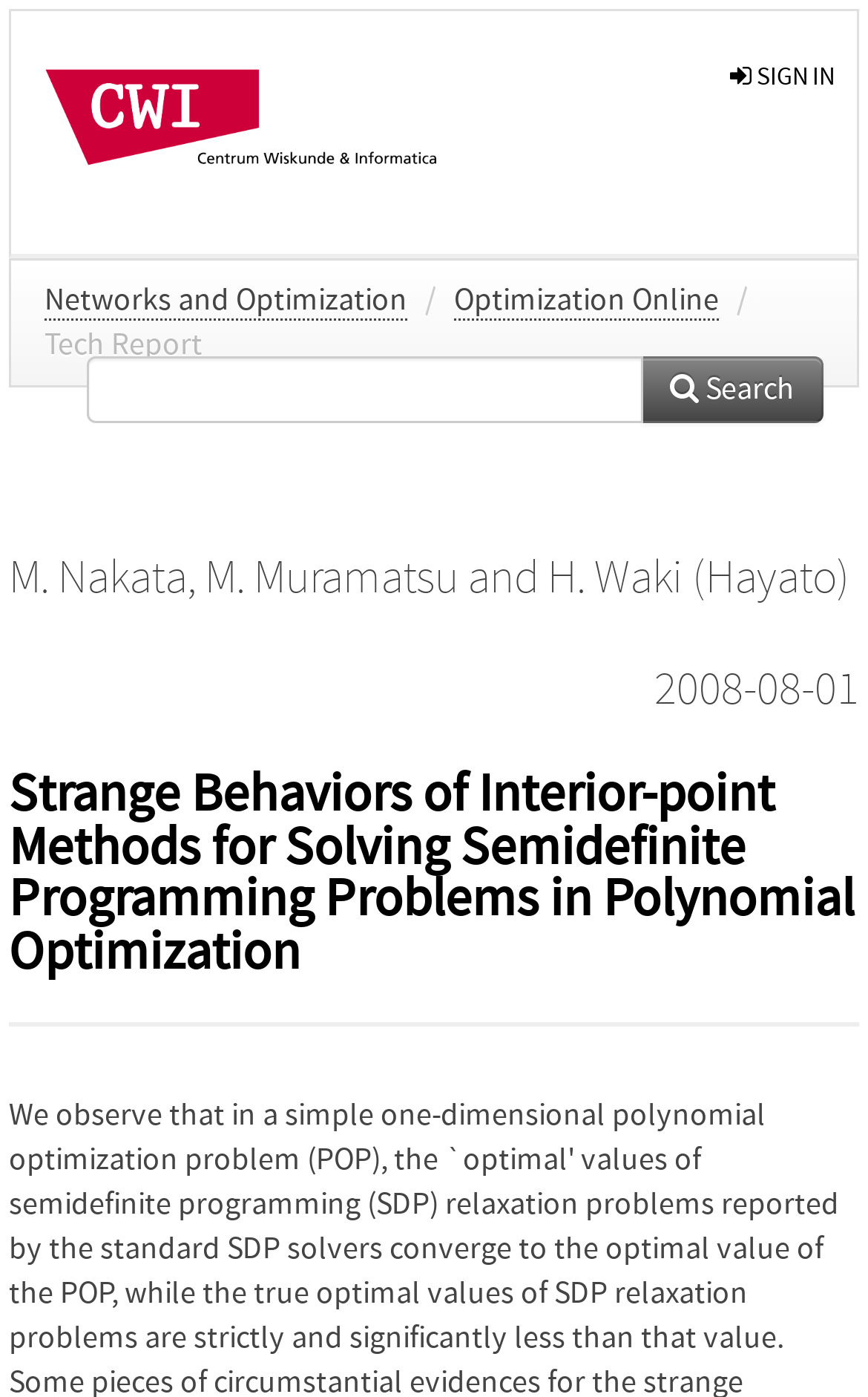Given the content of the image, can you provide a detailed answer to the question?
What is the name of the university?

The name of the university can be found on the top left corner of the webpage, where it says 'Centrum Wiskunde & Informatica'.